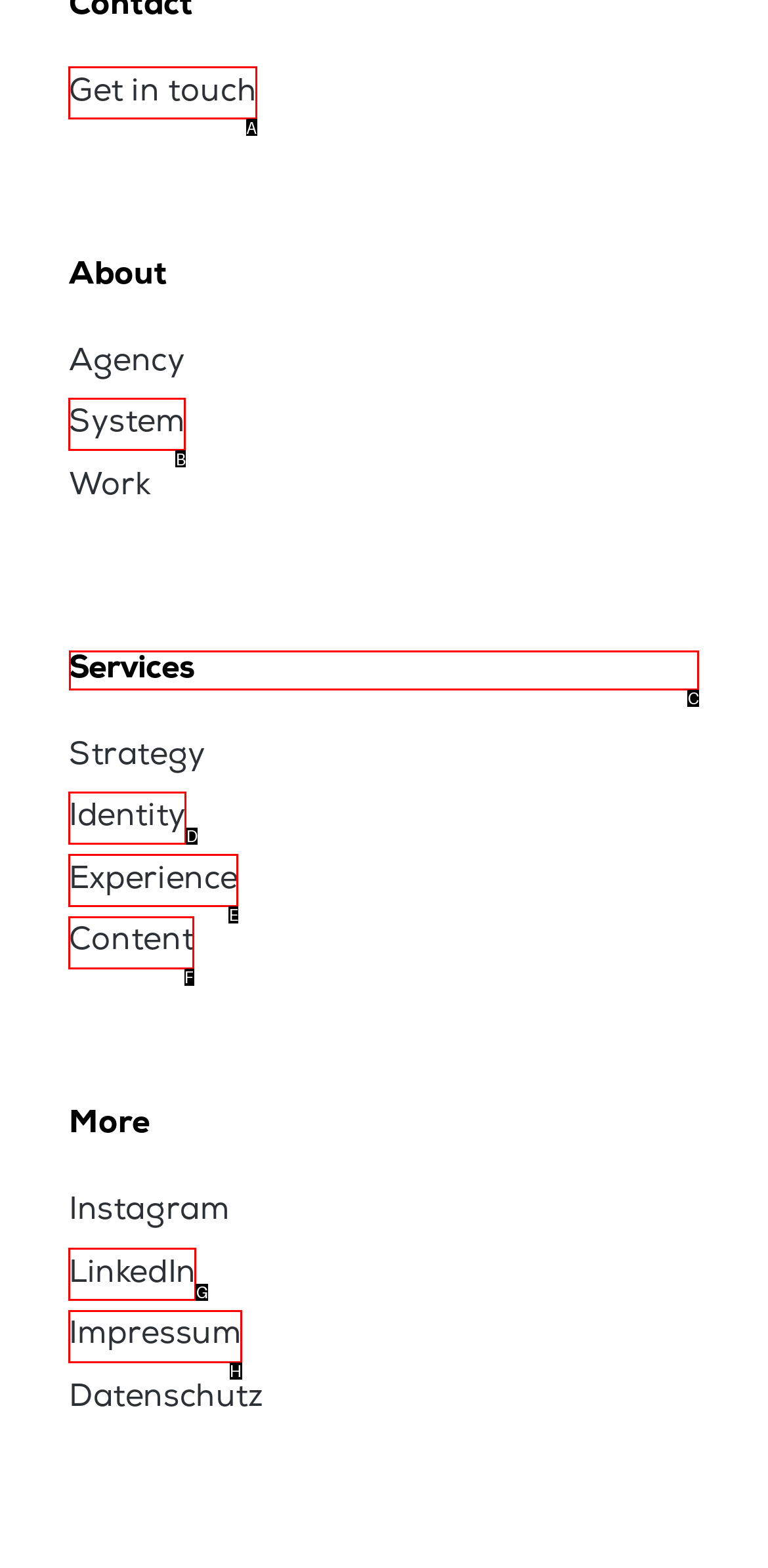For the given instruction: Explore the services offered, determine which boxed UI element should be clicked. Answer with the letter of the corresponding option directly.

C